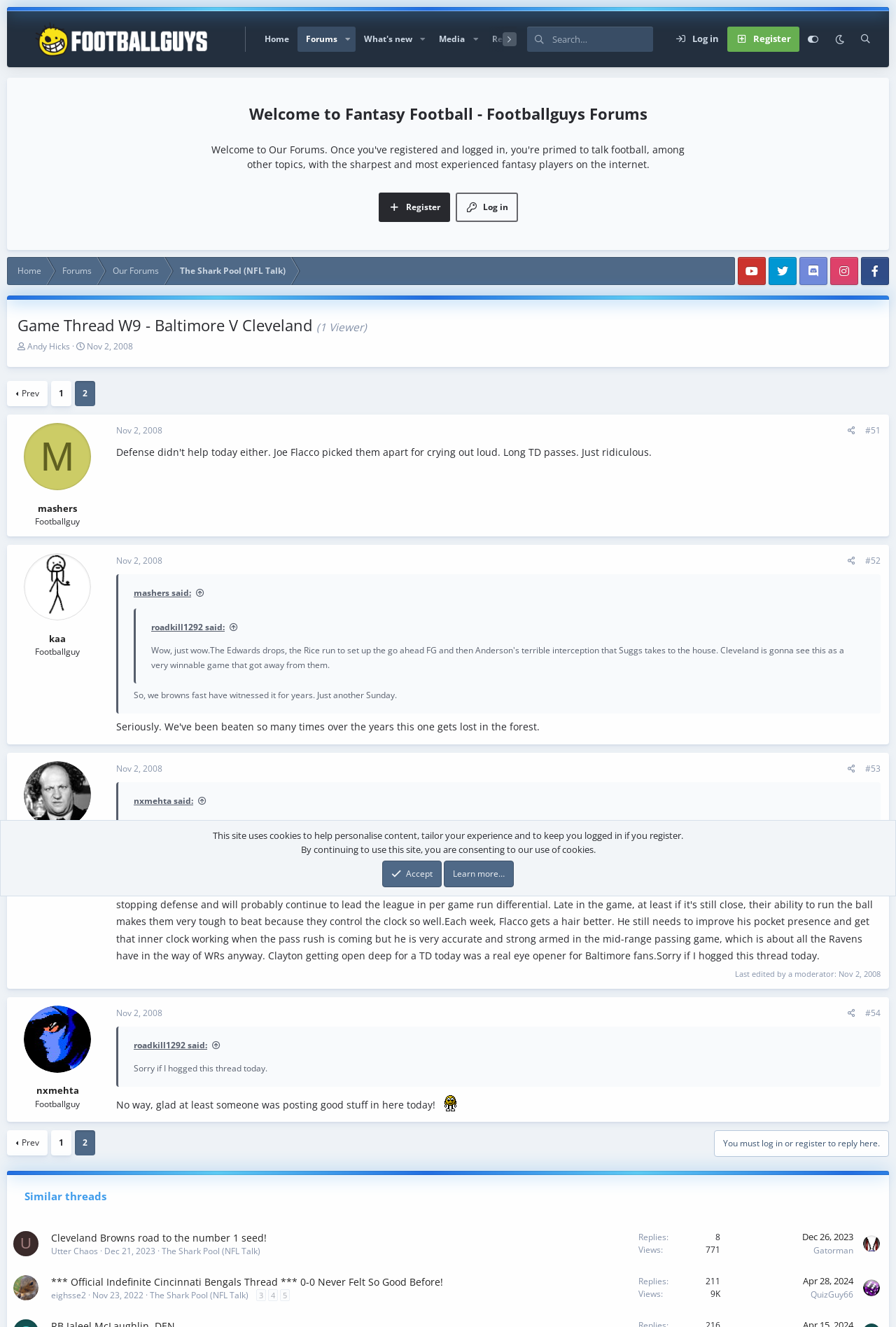Locate the bounding box coordinates of the clickable element to fulfill the following instruction: "Share the post". Provide the coordinates as four float numbers between 0 and 1 in the format [left, top, right, bottom].

[0.941, 0.318, 0.96, 0.331]